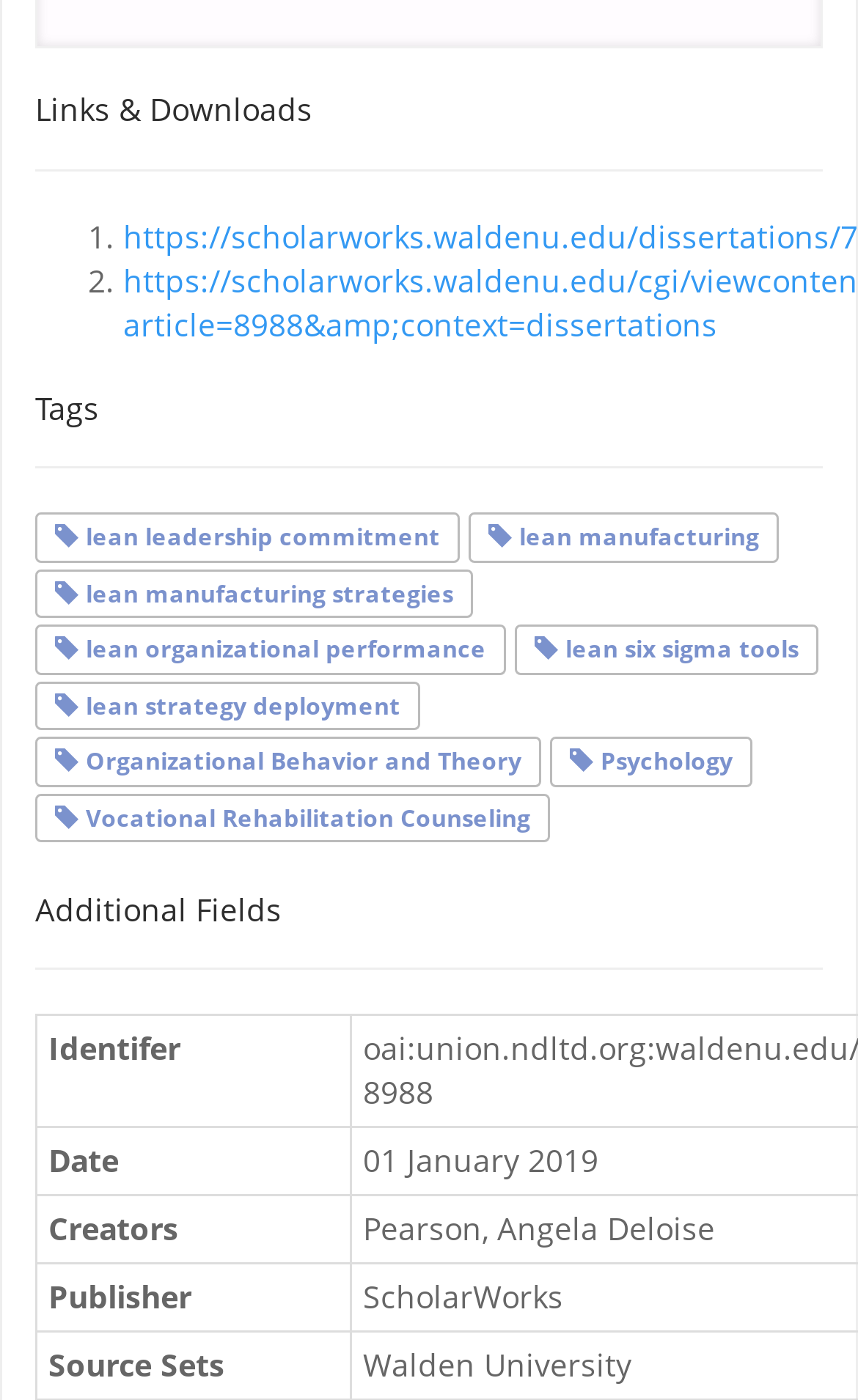Give the bounding box coordinates for this UI element: "lean strategy deployment". The coordinates should be four float numbers between 0 and 1, arranged as [left, top, right, bottom].

[0.064, 0.493, 0.467, 0.515]